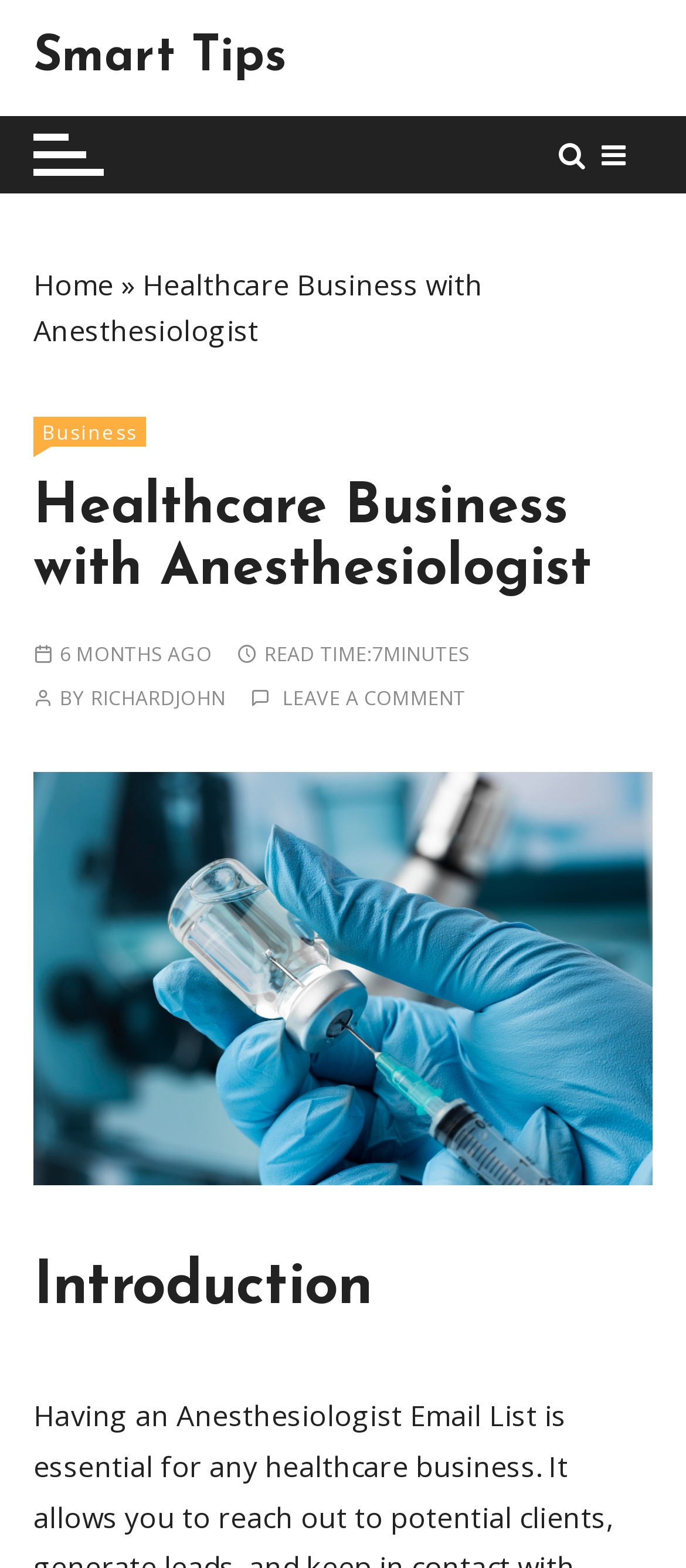Respond to the question below with a single word or phrase:
Who is the author of the article?

RICHARDJOHN